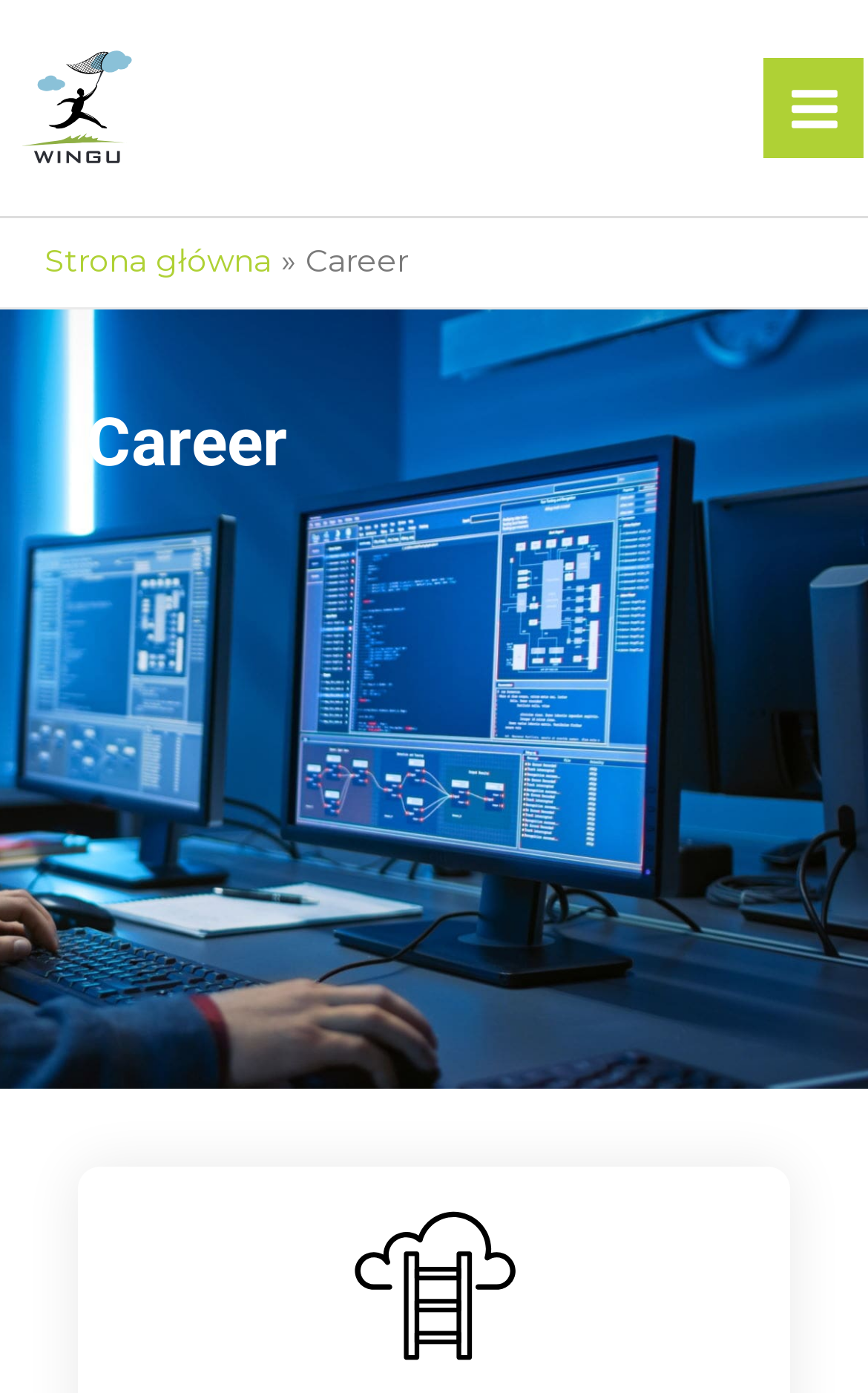Offer an in-depth caption of the entire webpage.

The webpage appears to be a career development or job opportunities page, with a focus on the company Wingu. At the top-left corner, there is a link titled "Monitorowanie. Zarządzanie. Bezpieczeństwo" accompanied by an image with the same title. Below this link, there is a navigation menu labeled "Okruszki" that spans across the top of the page. This menu contains a link to the "Strona główna" (main page) and a static text element labeled "Career".

The "Career" section is divided into two headings, with the first one being a prominent heading that takes up a significant portion of the page. Below these headings, there is a figure or image that occupies the bottom half of the page.

On the top-right corner, there is a button labeled "Main Menu" that is accompanied by an image. This button is likely used to toggle the main menu on and off.

The overall content of the page suggests that it is promoting career development opportunities at Wingu, with a focus on complex projects and skill development. The meta description reinforces this idea, highlighting the company's attitude towards taking on challenging projects and constantly developing skills.